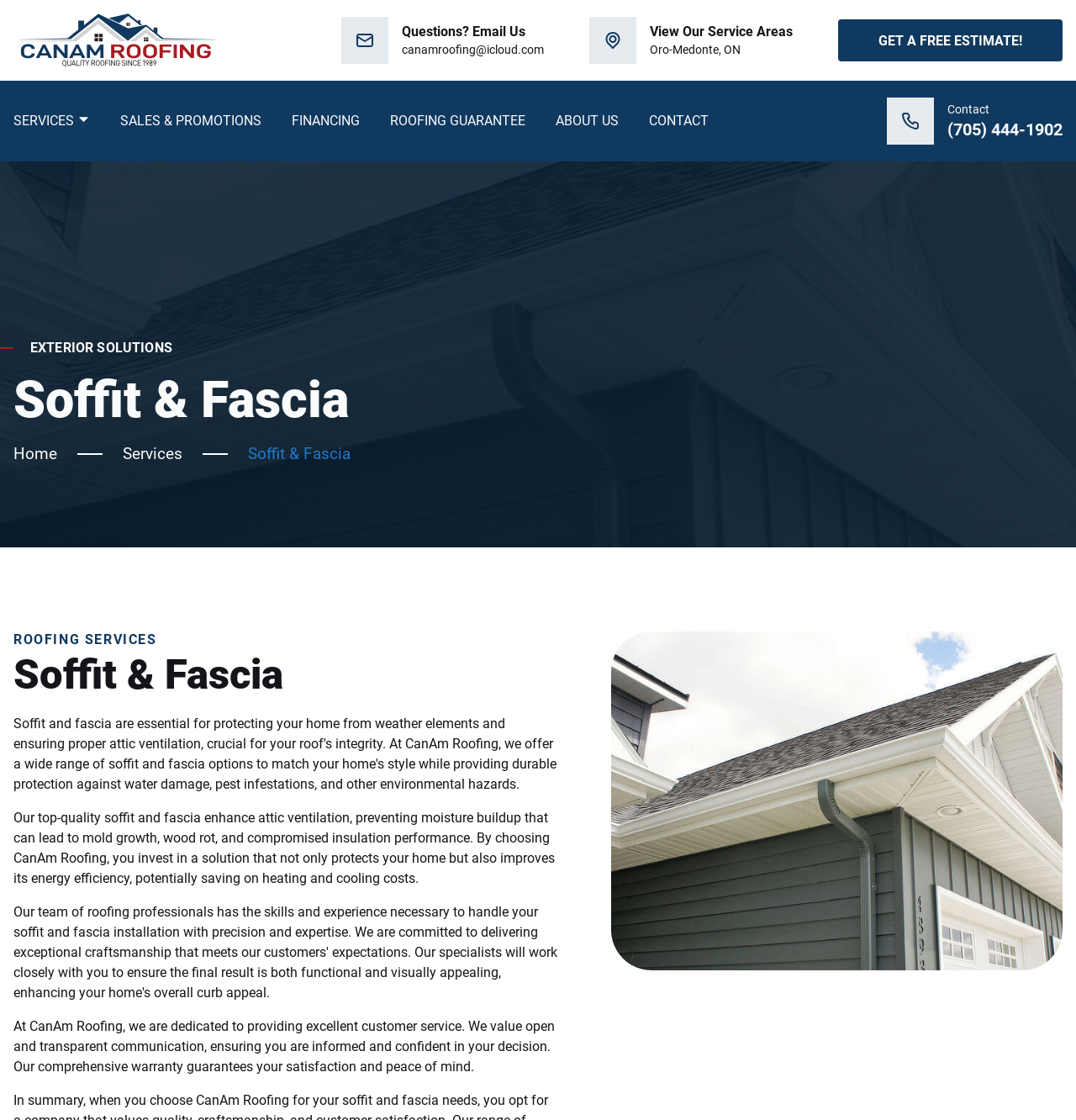Please identify the bounding box coordinates of where to click in order to follow the instruction: "View Our Service Areas".

[0.548, 0.015, 0.76, 0.057]